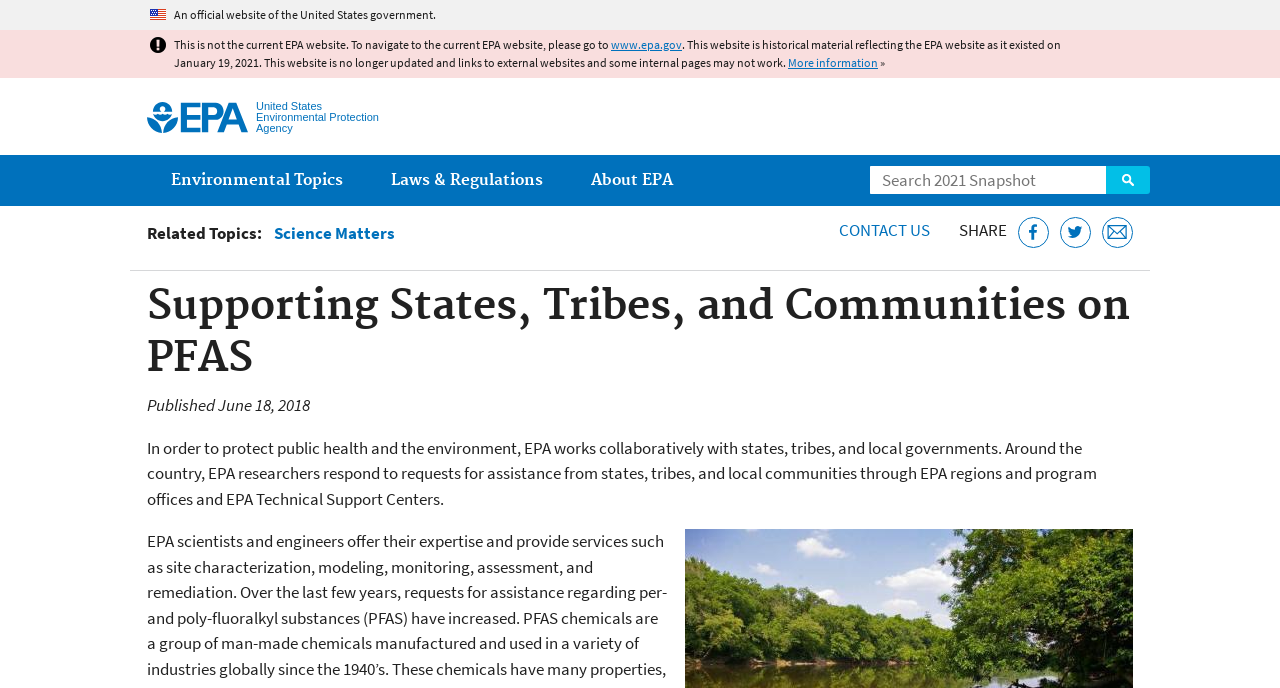What is the date of publication of the webpage?
Using the image as a reference, answer with just one word or a short phrase.

June 18, 2018